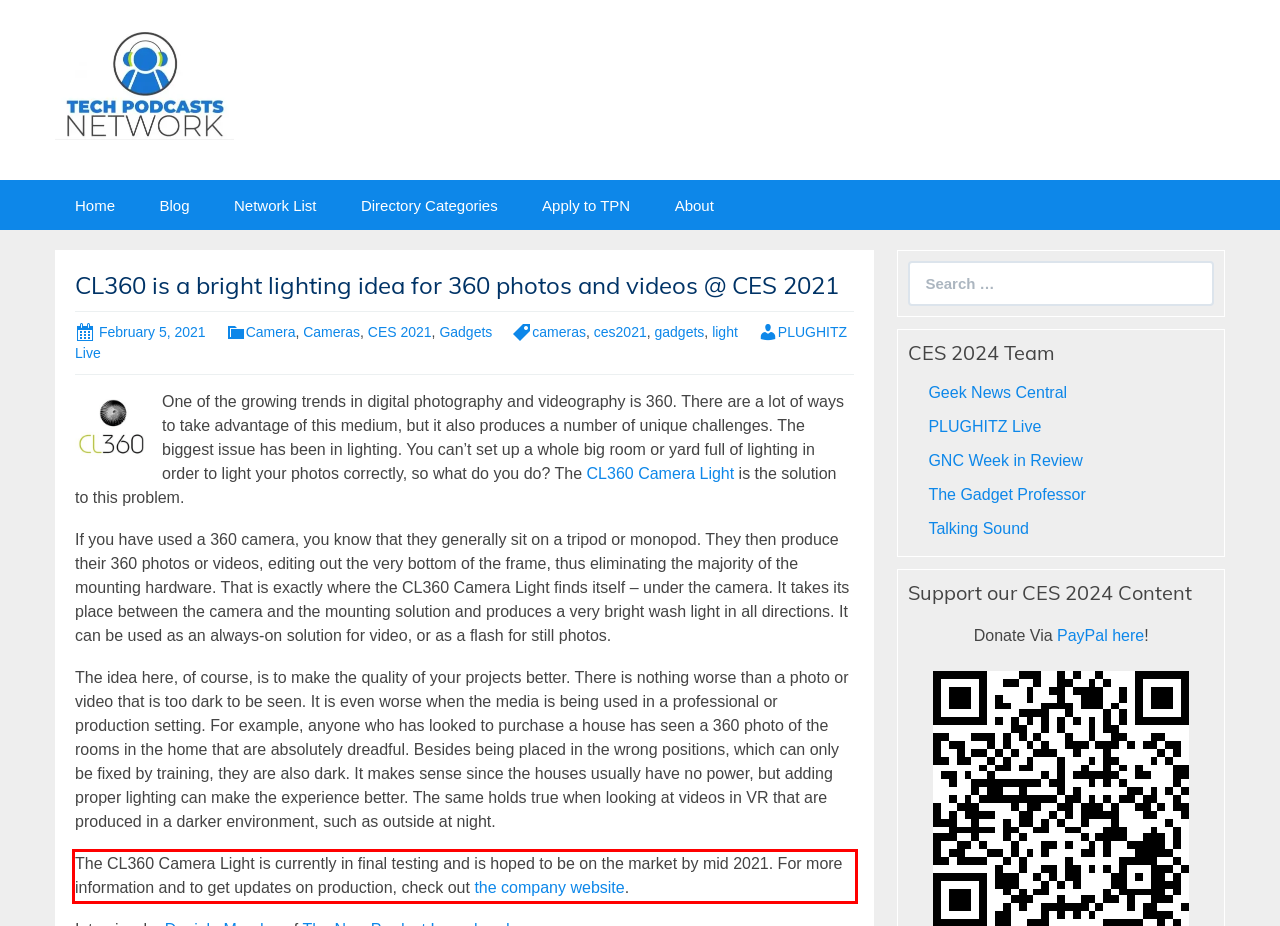Please perform OCR on the text within the red rectangle in the webpage screenshot and return the text content.

The CL360 Camera Light is currently in final testing and is hoped to be on the market by mid 2021. For more information and to get updates on production, check out the company website.